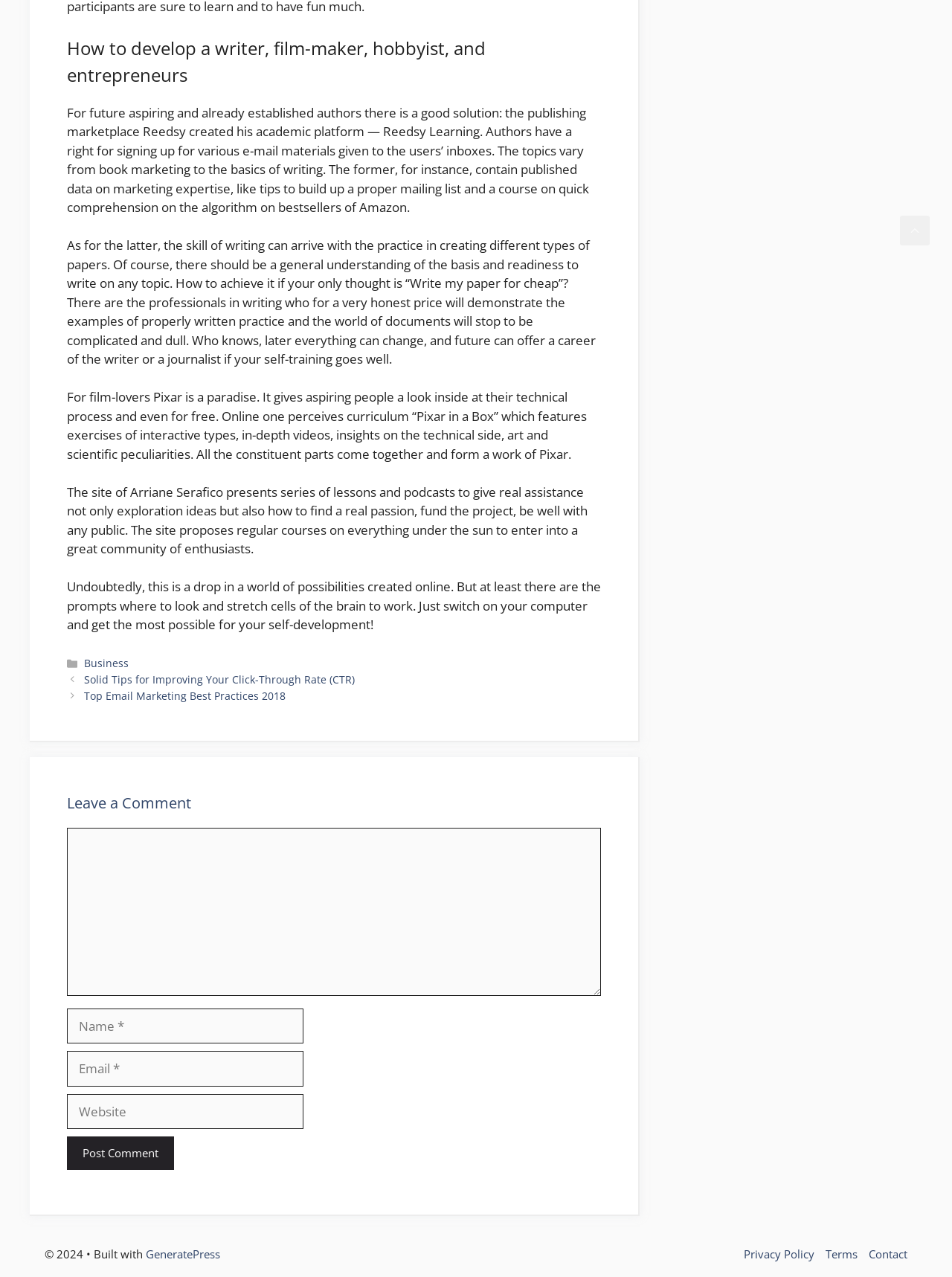Give a one-word or phrase response to the following question: What is Reedsy Learning for?

Authors